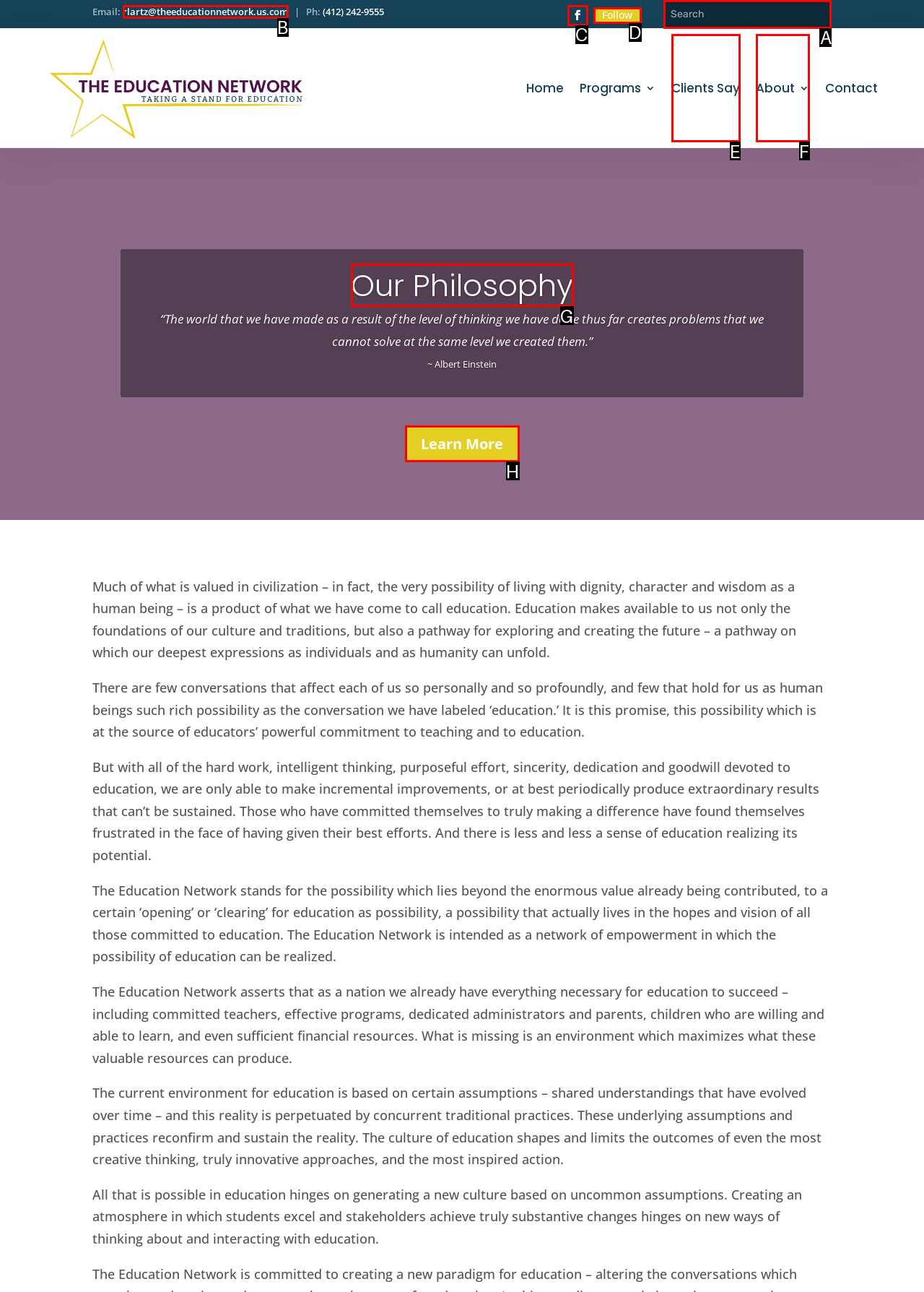Given the description: rlartz@theeducationnetwork.us.com, identify the matching HTML element. Provide the letter of the correct option.

B